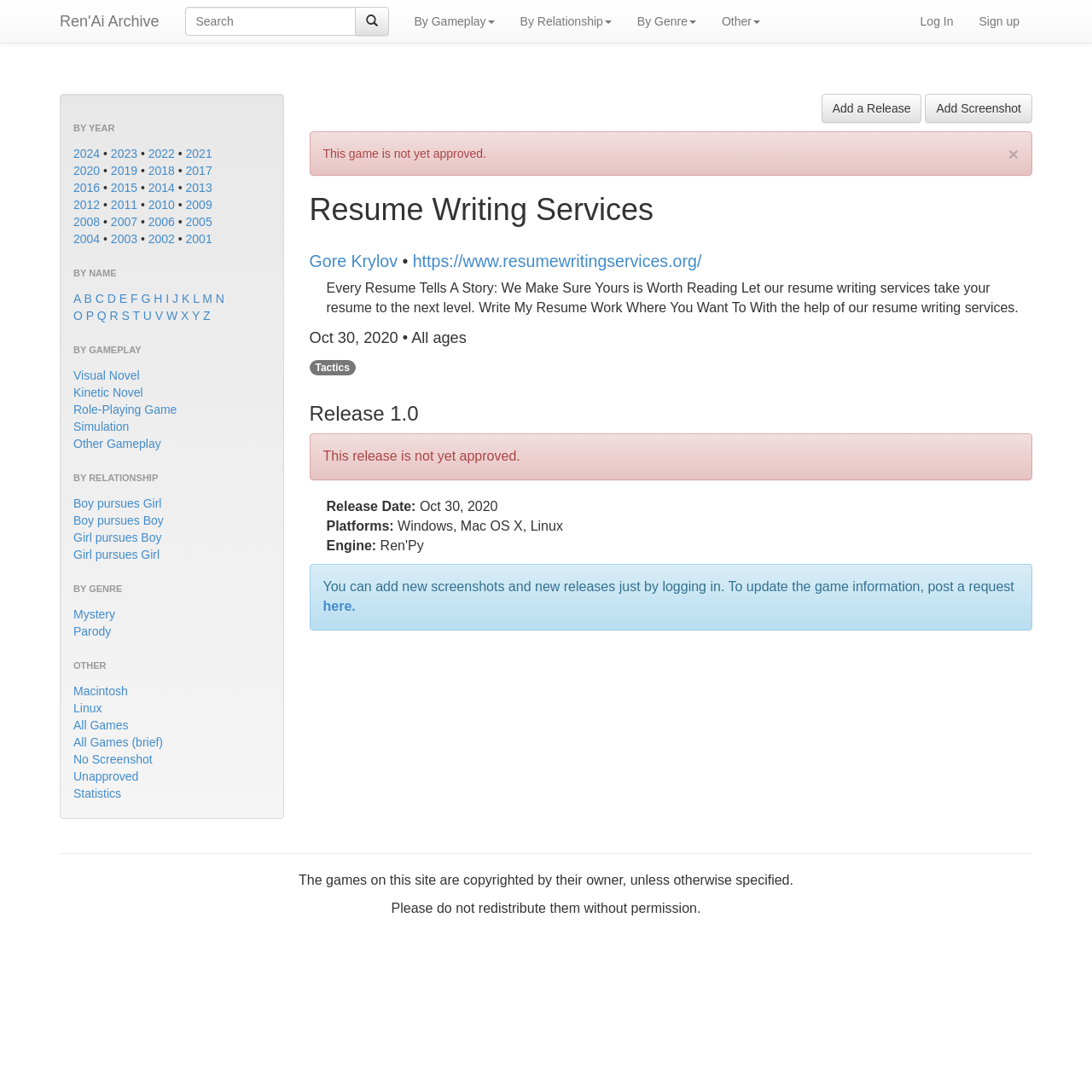Provide the bounding box coordinates for the UI element that is described as: "Ren'Ai Archive".

[0.043, 0.0, 0.157, 0.039]